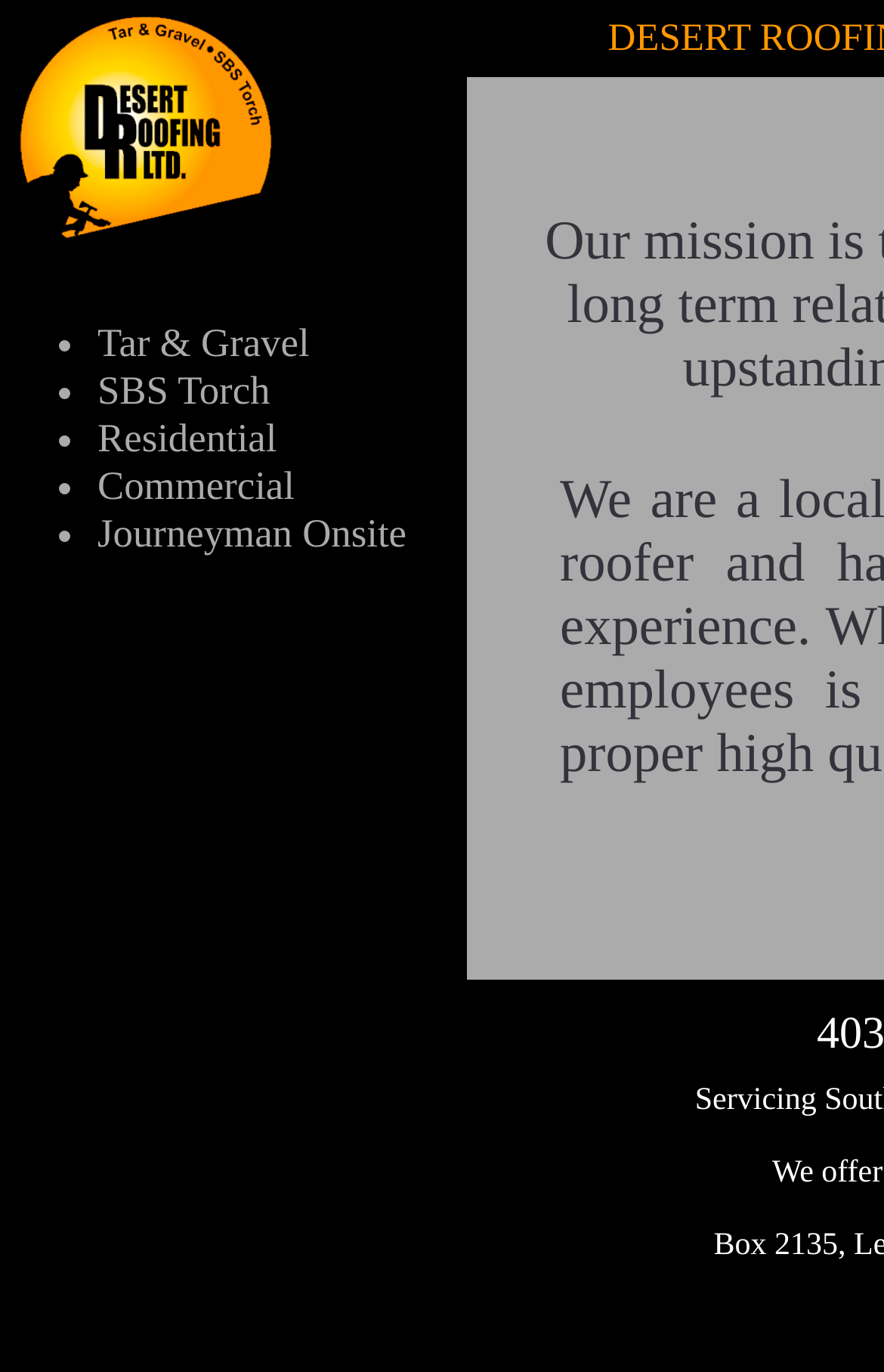Offer a detailed explanation of the webpage layout and contents.

The webpage is about Desert Roofing Ltd., a local Lethbridge Alberta company specializing in various types of roofing services. At the top of the page, there is a table cell containing a link with an image on the left side, which is likely a logo or a banner. The link is accompanied by a heading that reads "Tar & Gravel SBS Torch Residential Commercial Journeyman Onsite". 

Below the heading, there is a list of three bullet points, each with a brief description of the company's services: "Residential", "Commercial", and "Journeyman Onsite". These list items are aligned to the left and are positioned in the middle of the page. The overall layout is organized, with clear headings and concise text.